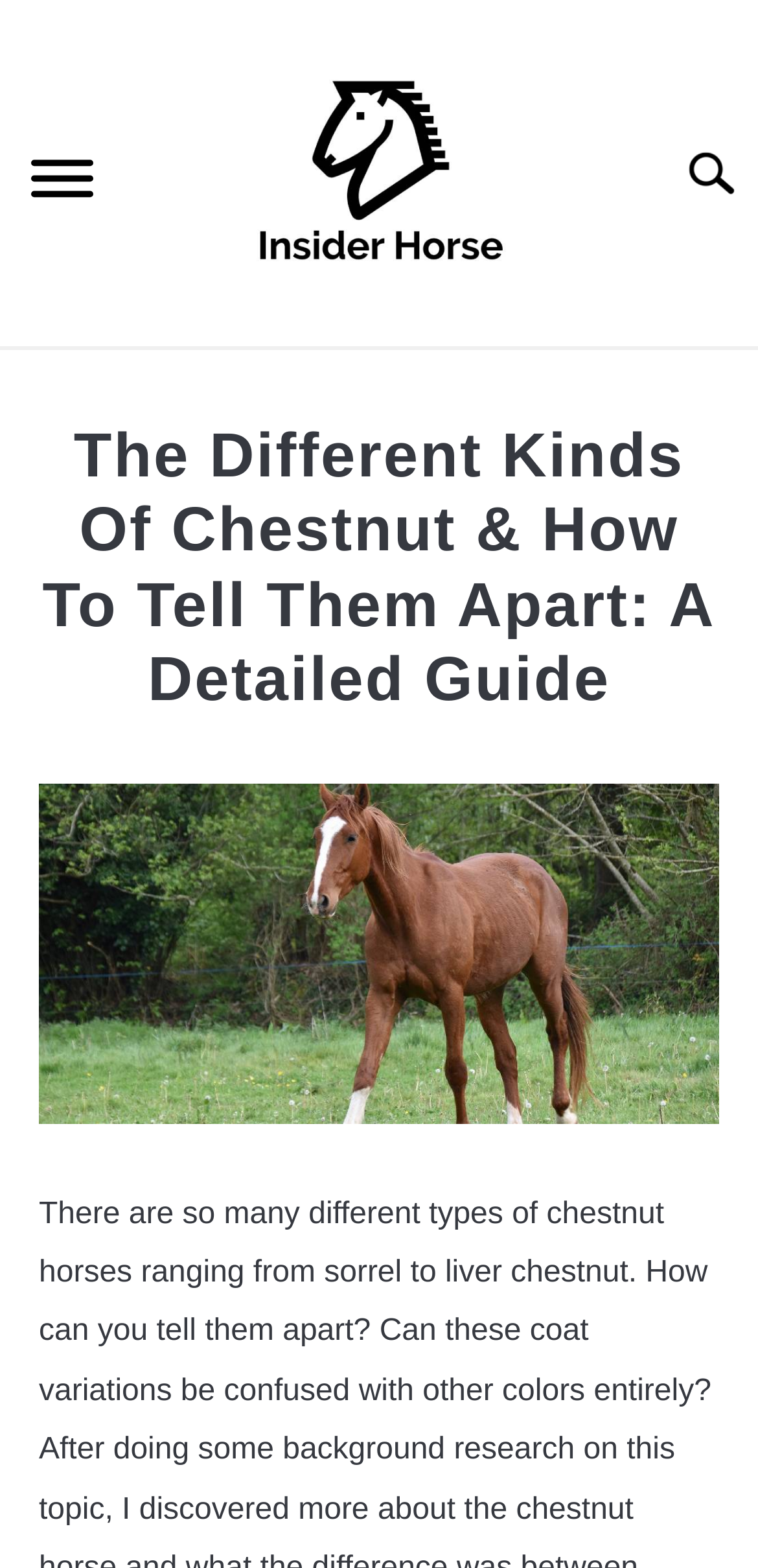What is the headline of the webpage?

The Different Kinds Of Chestnut & How To Tell Them Apart: A Detailed Guide